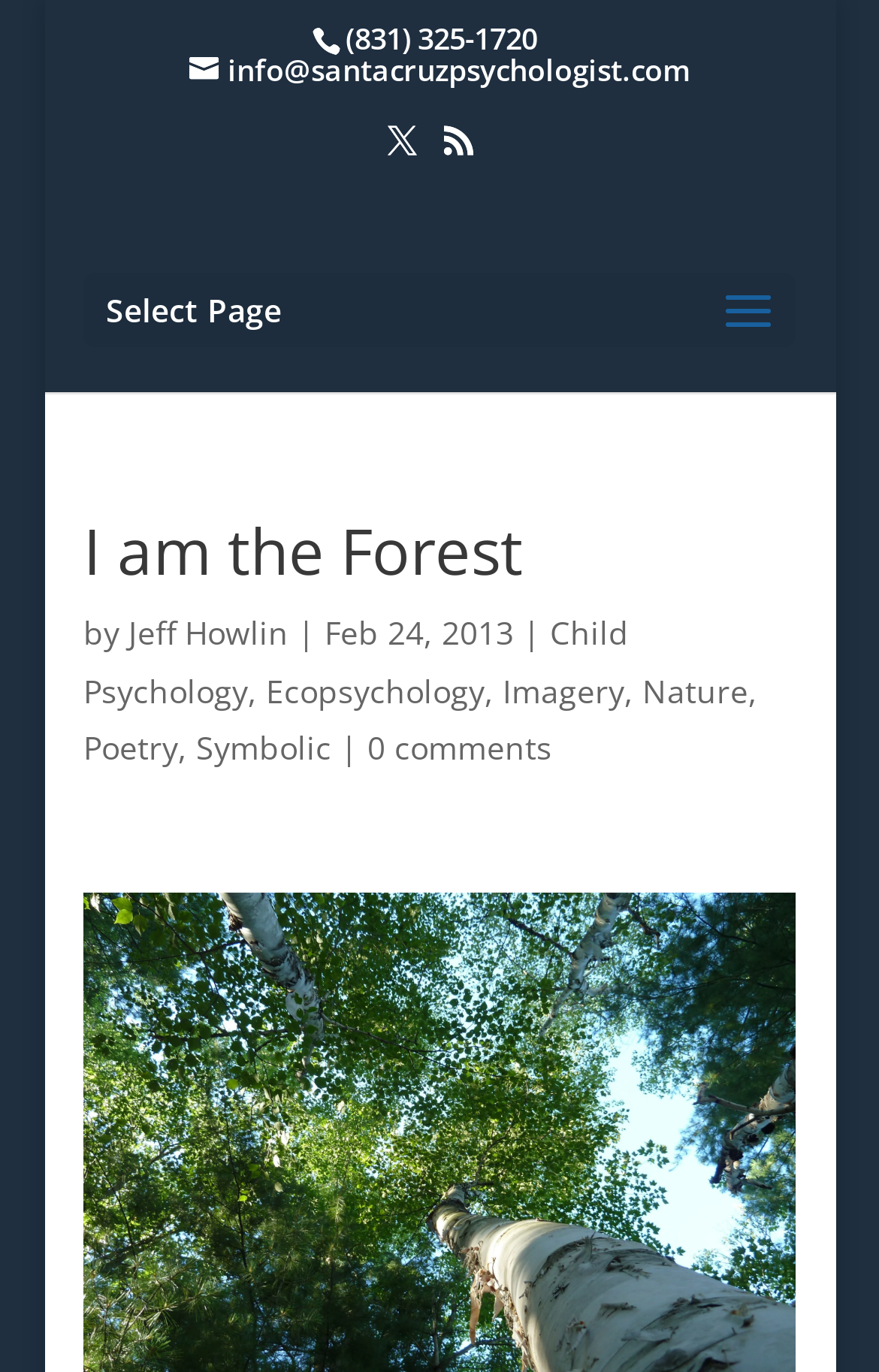Please give a succinct answer using a single word or phrase:
How many categories are listed under the 'Select Page' dropdown?

6